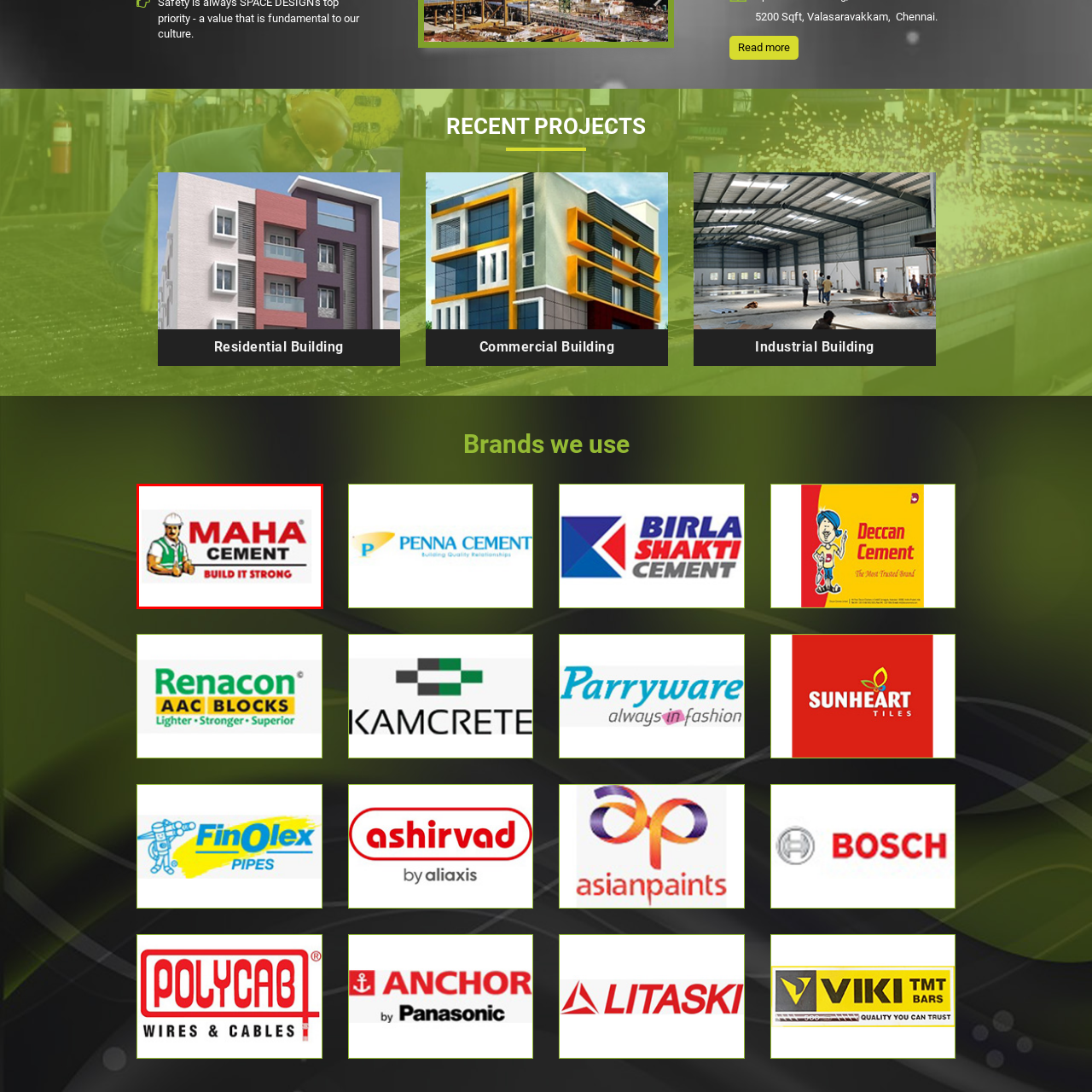What is the color of the font?
Look at the image within the red bounding box and provide a single word or phrase as an answer.

black